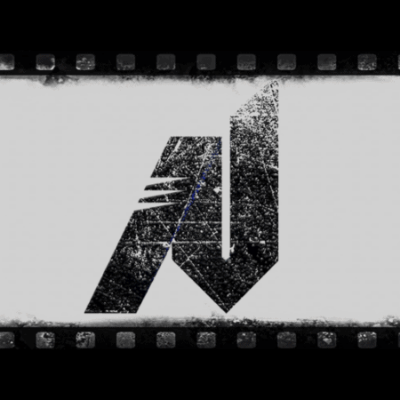Give a one-word or phrase response to the following question: What does the logo likely represent?

AndersonVision